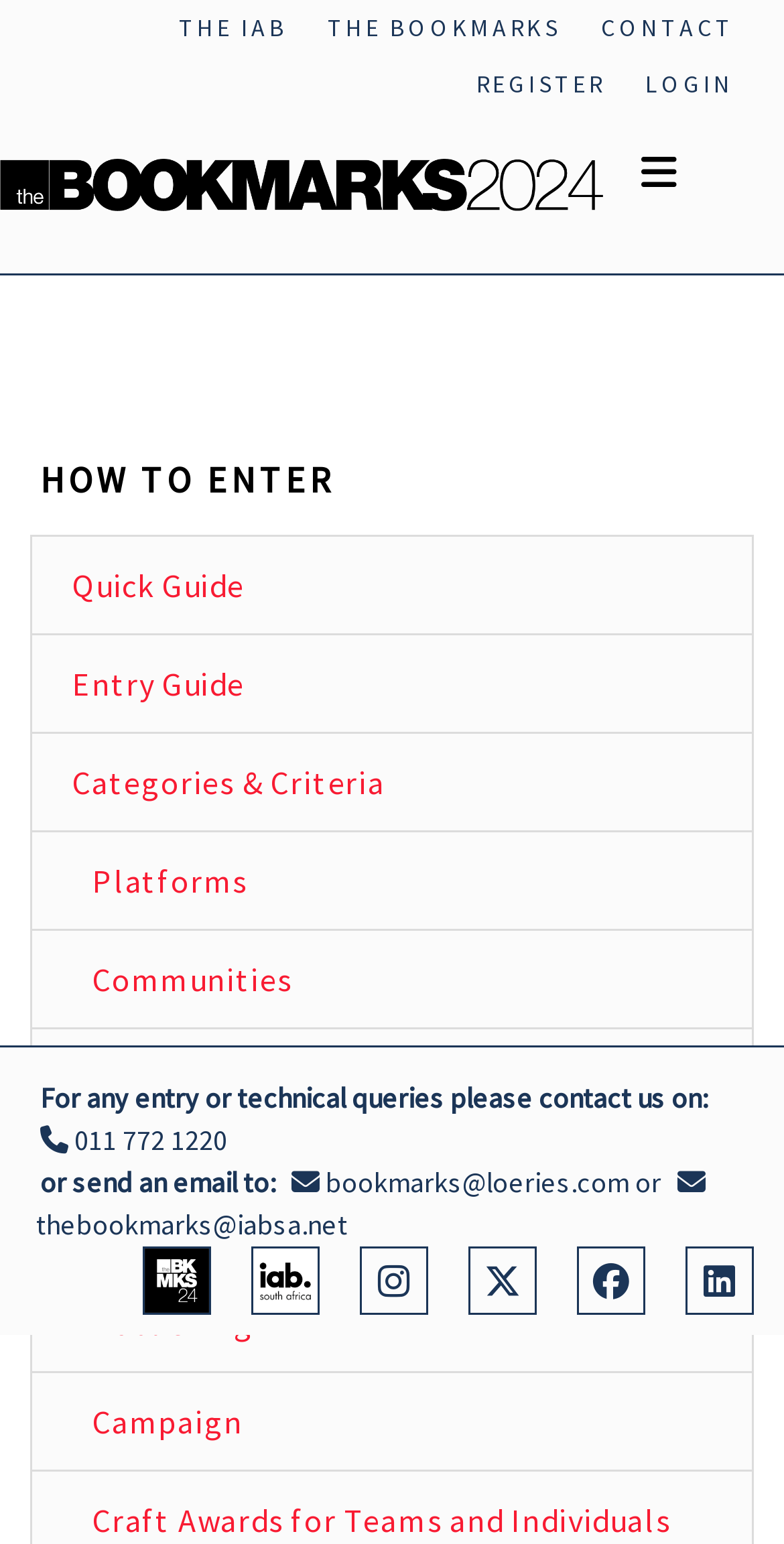Is there a guide for entering the awards?
Could you please answer the question thoroughly and with as much detail as possible?

I found the answer by looking at the link elements with text such as 'Quick Guide' and 'Entry Guide', which suggests that there are guides available for entering the awards.